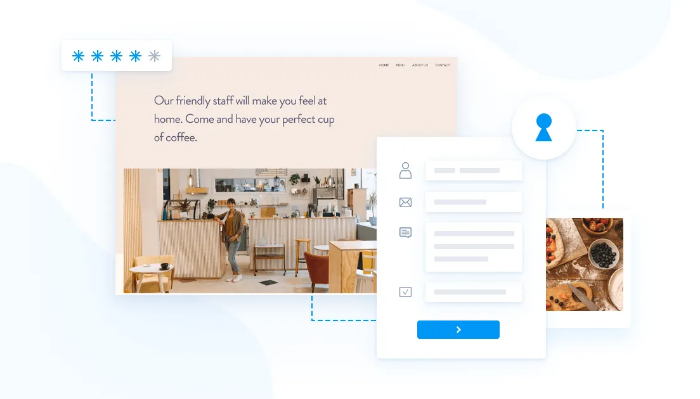Is the website accessible online?
Please answer the question as detailed as possible.

The website is designed to be accessible online, as evidenced by the presence of a contact form and a welcoming message, indicating the café's commitment to customer engagement and online accessibility.